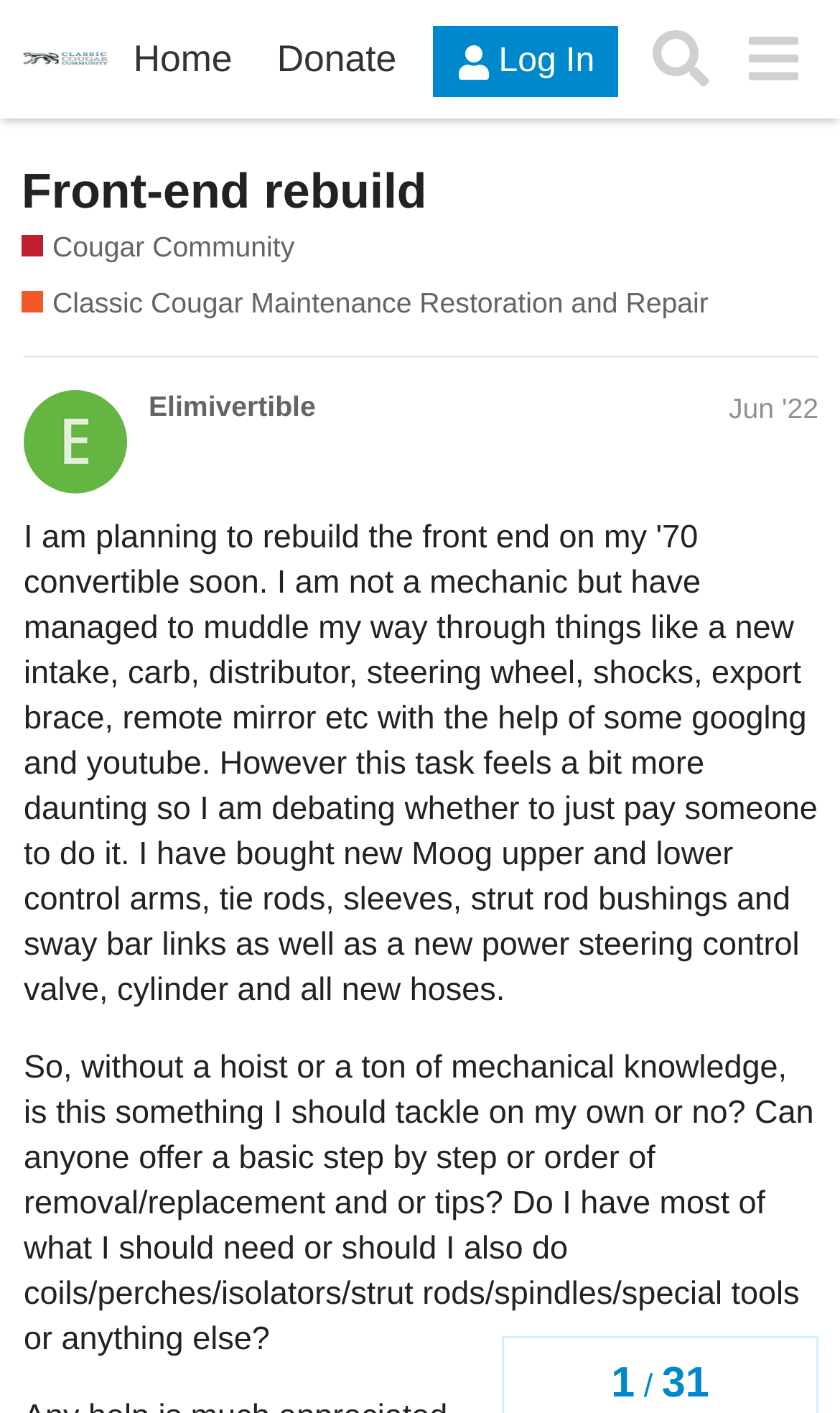Can you show the bounding box coordinates of the region to click on to complete the task described in the instruction: "Click the 'Donate' link"?

[0.303, 0.017, 0.499, 0.066]